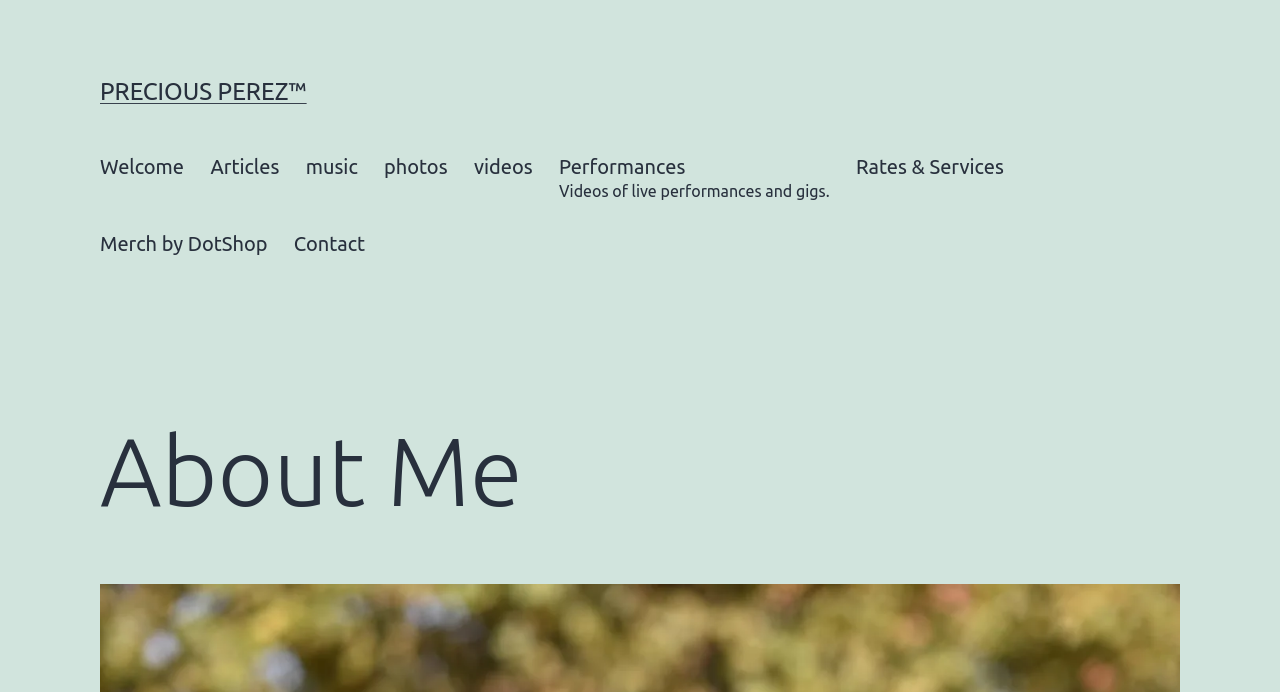What is the name of the artist?
With the help of the image, please provide a detailed response to the question.

The name of the artist can be found in the link 'PRECIOUS PEREZ™' at the top of the page, which suggests that the website is about this artist.